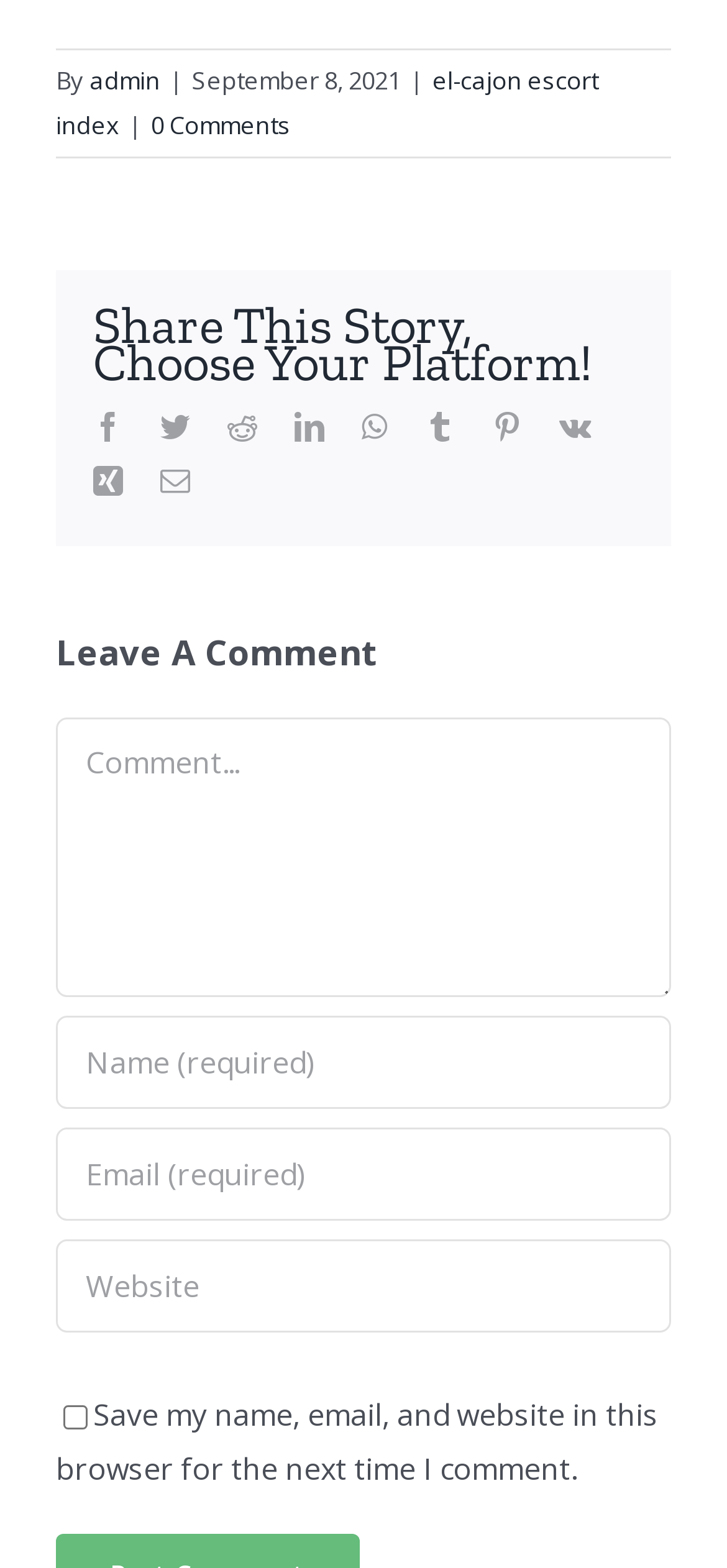Pinpoint the bounding box coordinates of the area that should be clicked to complete the following instruction: "Get Dragon City MOD APK". The coordinates must be given as four float numbers between 0 and 1, i.e., [left, top, right, bottom].

None